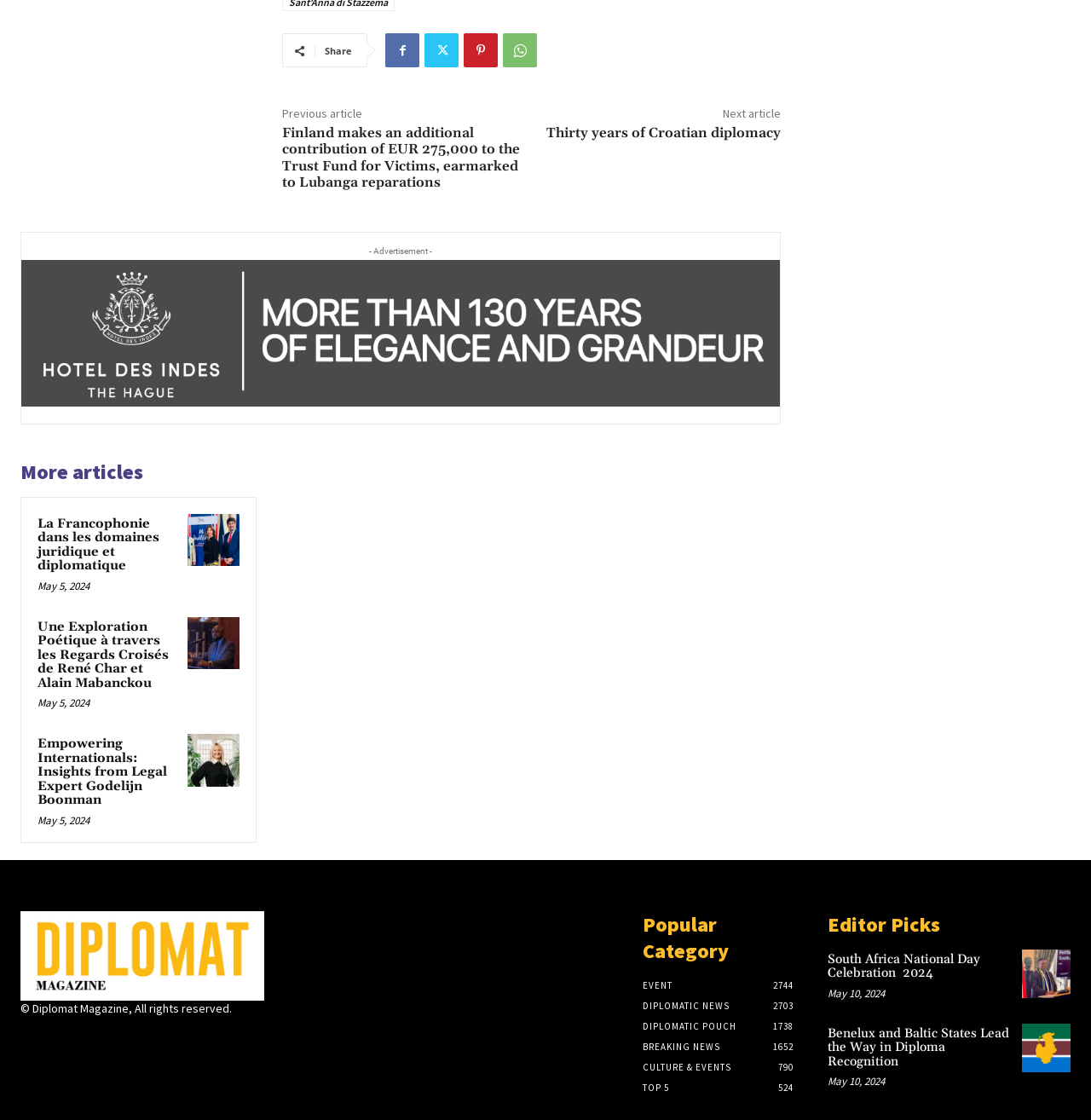What is the date of the article 'Finland makes an additional contribution of EUR 275,000 to the Trust Fund for Victims, earmarked to Lubanga reparations'?
Based on the screenshot, provide a one-word or short-phrase response.

Not specified